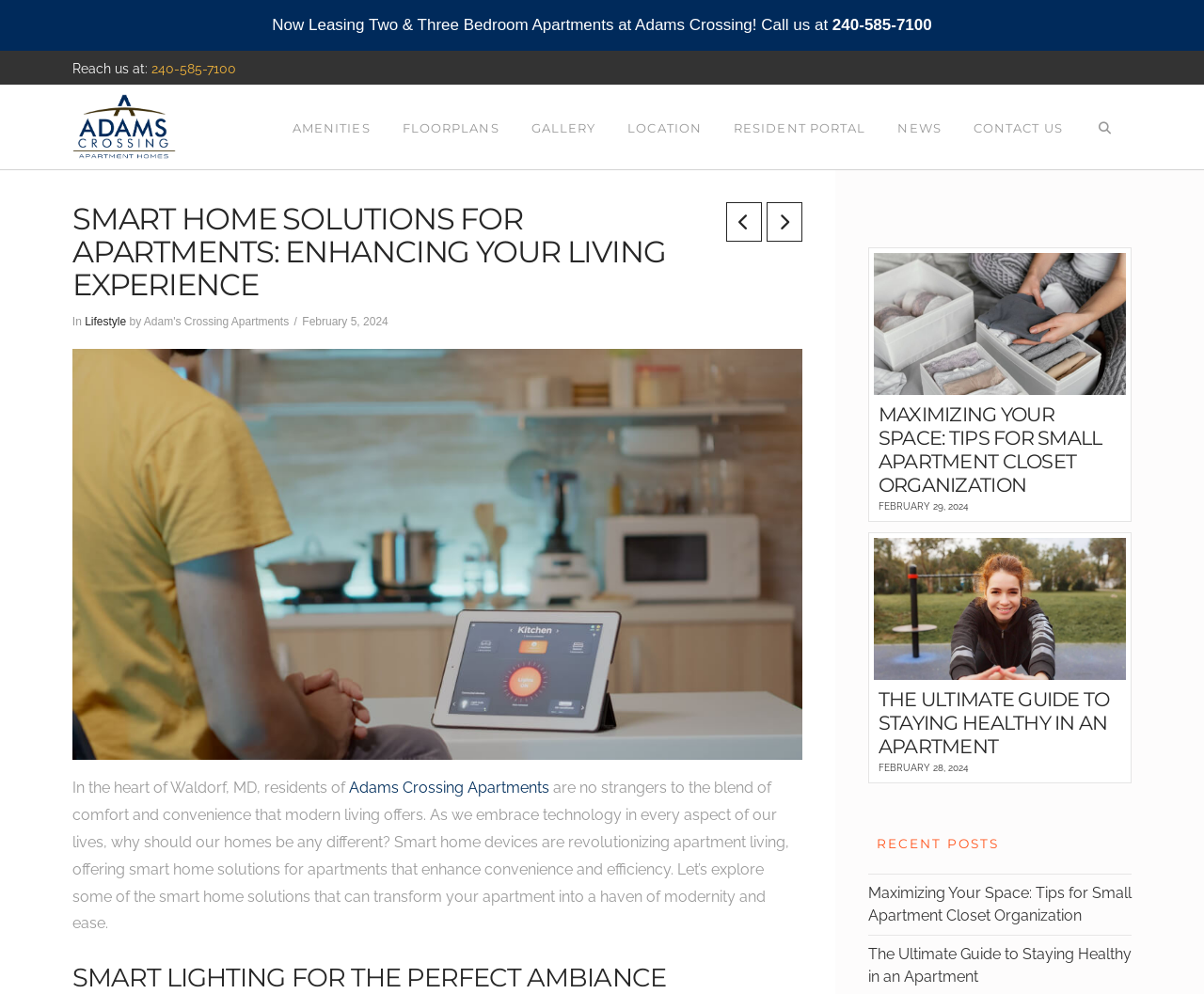Please determine the bounding box coordinates of the clickable area required to carry out the following instruction: "Read the article about small apartment closet organization". The coordinates must be four float numbers between 0 and 1, represented as [left, top, right, bottom].

[0.721, 0.249, 0.94, 0.525]